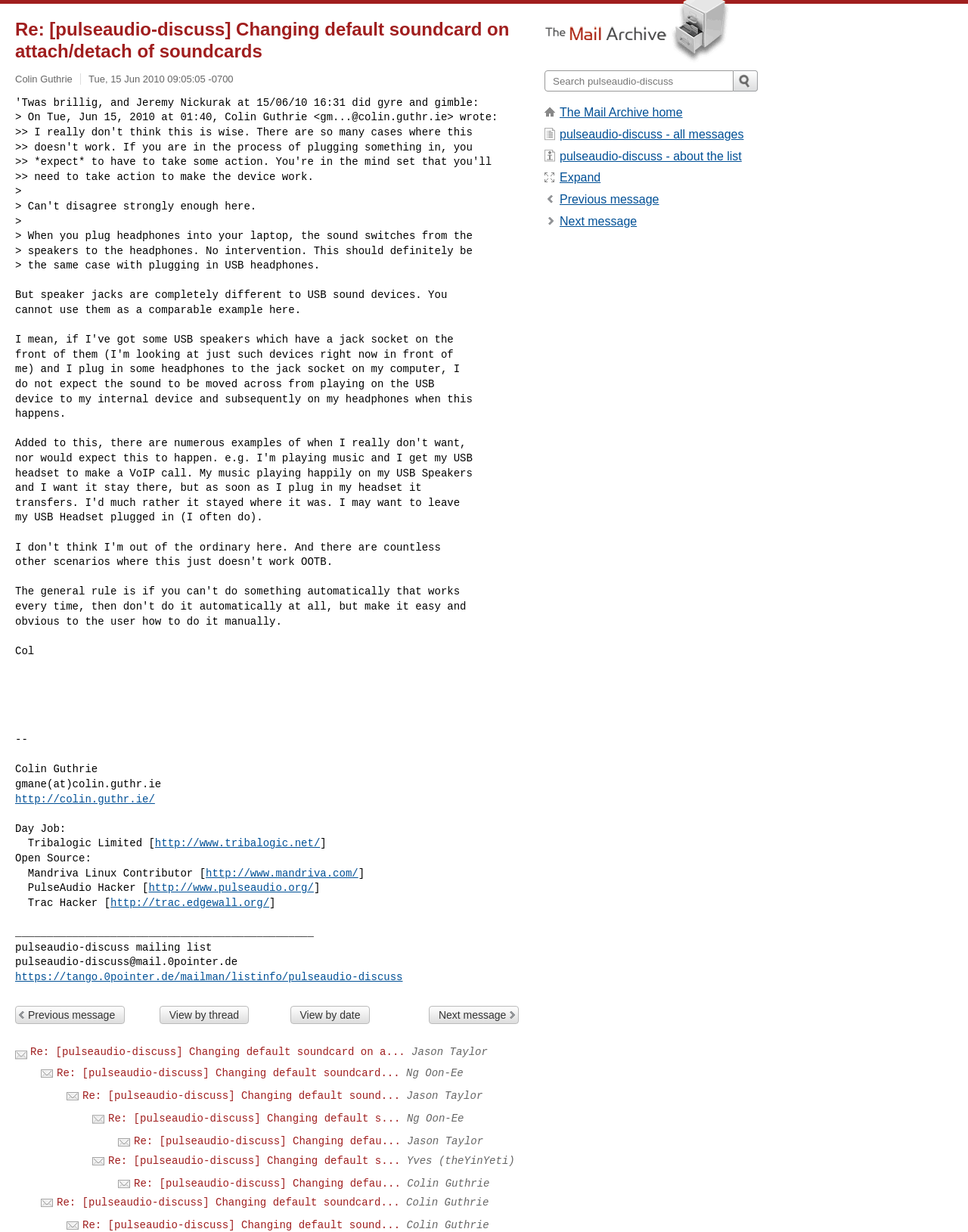Find the bounding box coordinates for the area that should be clicked to accomplish the instruction: "Visit Colin Guthrie's homepage".

[0.016, 0.644, 0.16, 0.654]